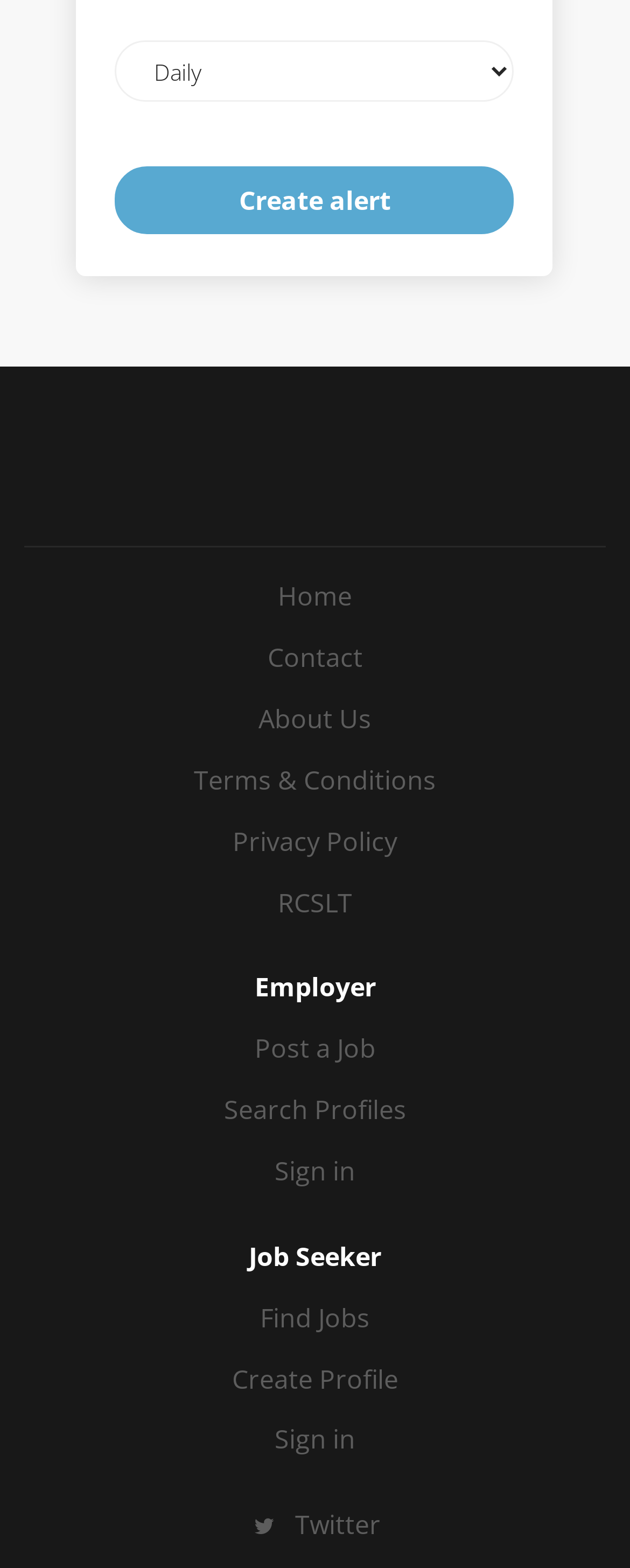Find and specify the bounding box coordinates that correspond to the clickable region for the instruction: "Find jobs".

[0.413, 0.829, 0.587, 0.851]